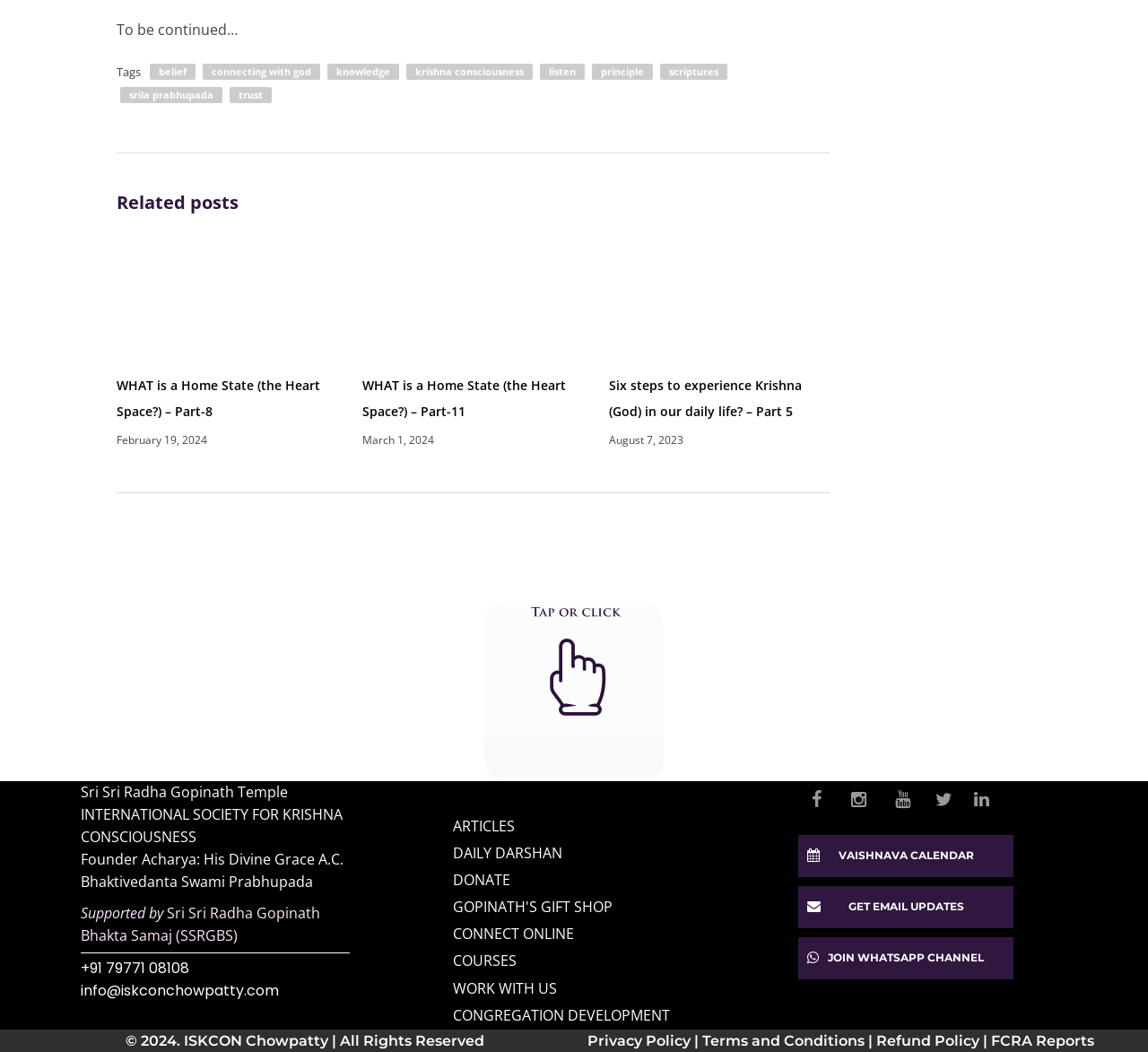Identify the bounding box coordinates of the clickable section necessary to follow the following instruction: "Click on the 'belief' tag". The coordinates should be presented as four float numbers from 0 to 1, i.e., [left, top, right, bottom].

[0.127, 0.061, 0.173, 0.076]